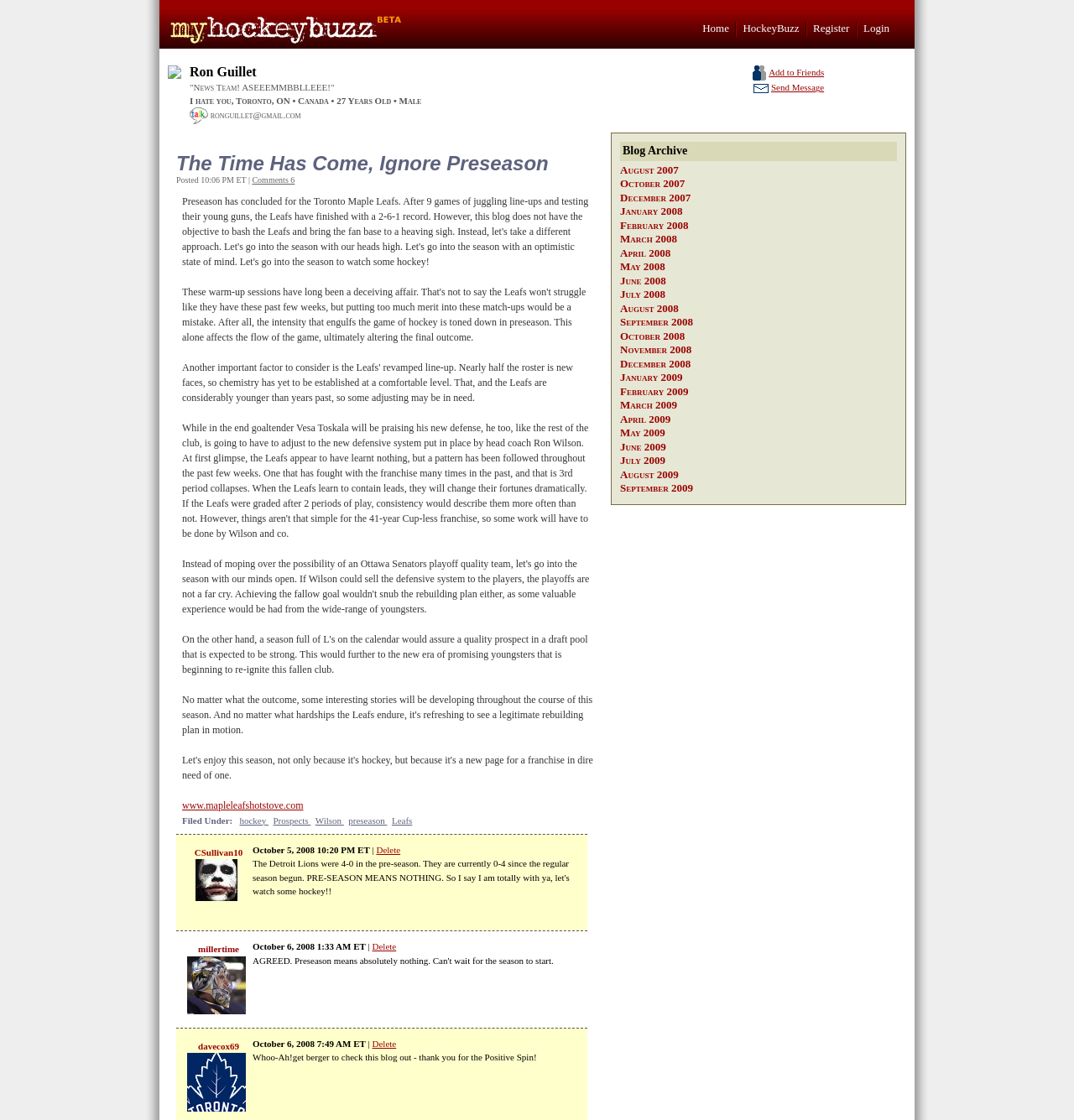What is the email address of the user who posted 'News Team! ASEEEMMBBLLEEE!'?
Please utilize the information in the image to give a detailed response to the question.

I found the email address by looking at the StaticText element with the text 'ronguillet@gmail.com' which is located below the username and above the blog post title.